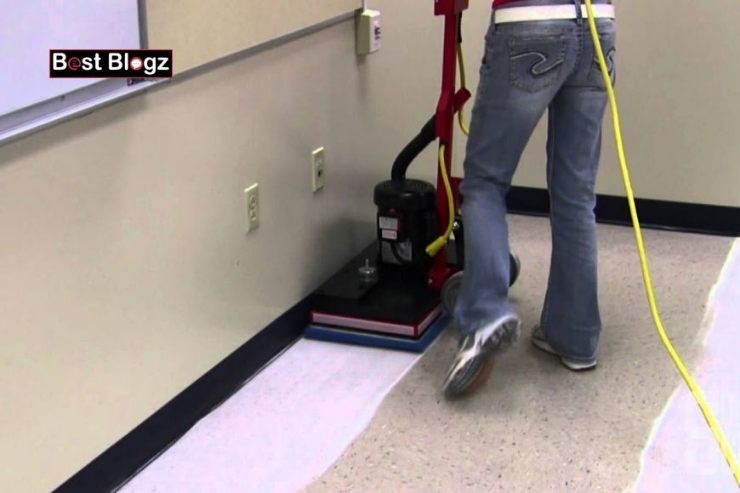What is the color of the power cord?
Answer briefly with a single word or phrase based on the image.

yellow